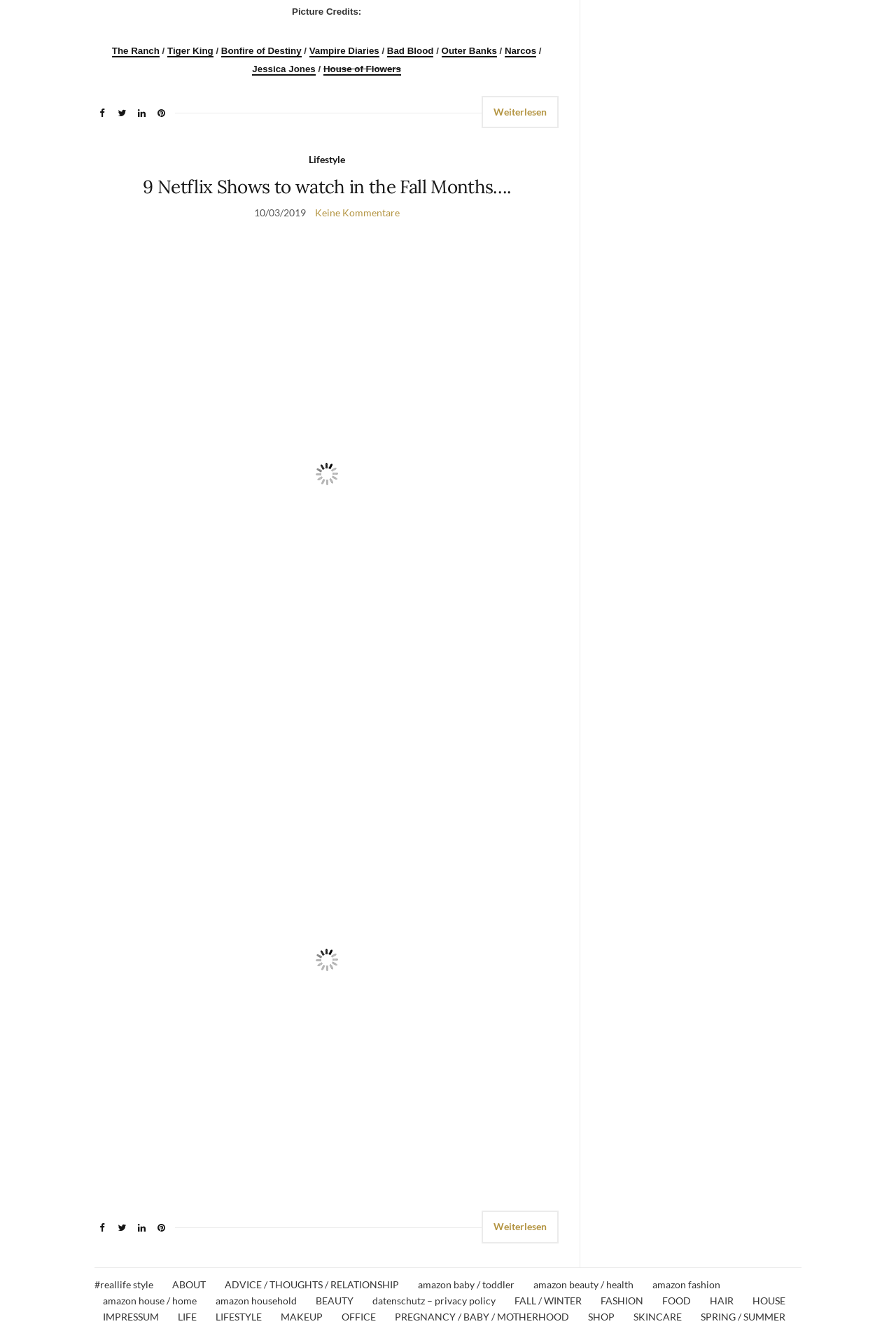Using floating point numbers between 0 and 1, provide the bounding box coordinates in the format (top-left x, top-left y, bottom-right x, bottom-right y). Locate the UI element described here: #reallife style

[0.105, 0.965, 0.171, 0.977]